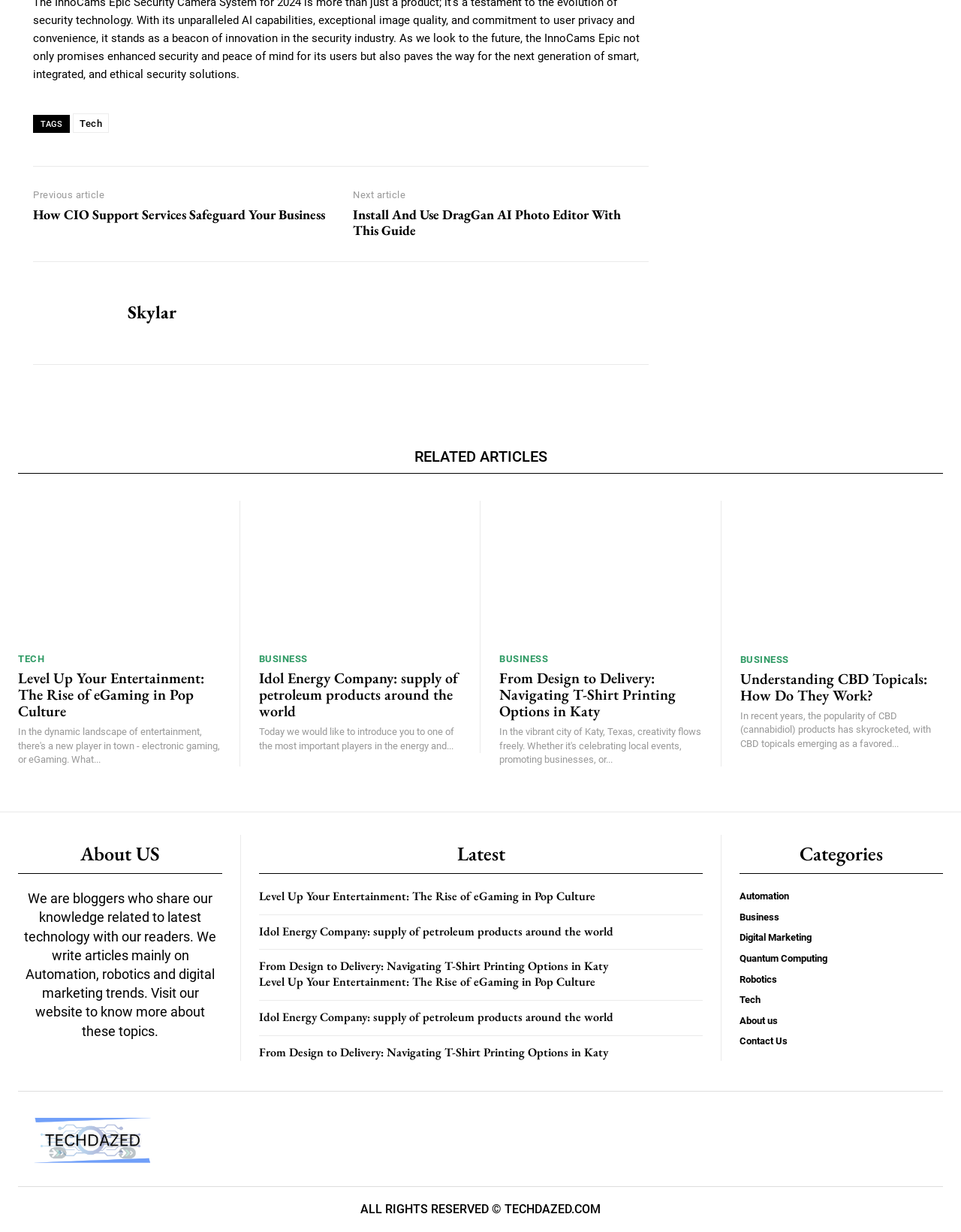Please indicate the bounding box coordinates of the element's region to be clicked to achieve the instruction: "Click on the 'Logo'". Provide the coordinates as four float numbers between 0 and 1, i.e., [left, top, right, bottom].

[0.034, 0.9, 0.159, 0.951]